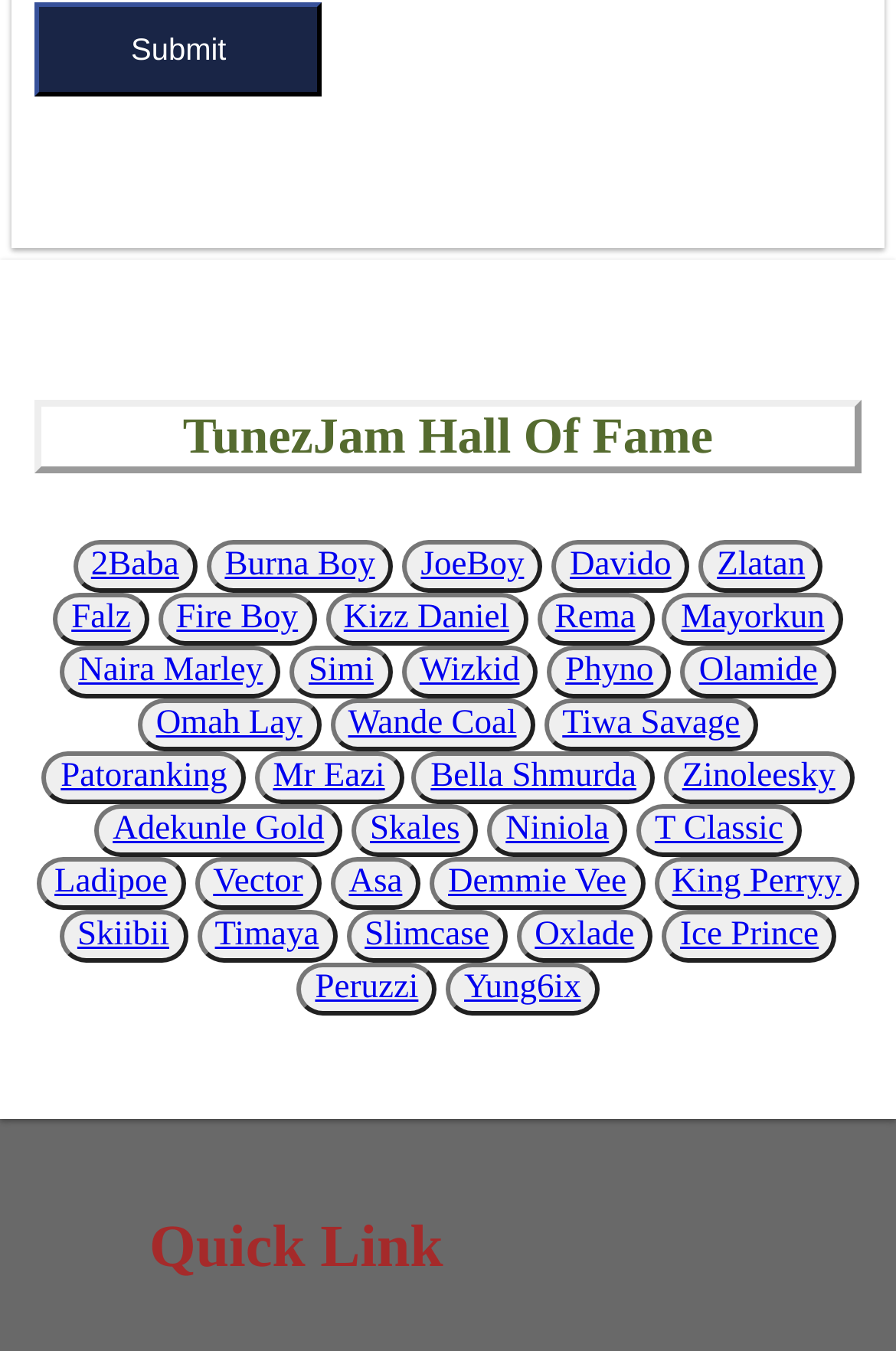Identify the bounding box coordinates of the clickable region necessary to fulfill the following instruction: "Submit". The bounding box coordinates should be four float numbers between 0 and 1, i.e., [left, top, right, bottom].

[0.038, 0.002, 0.36, 0.072]